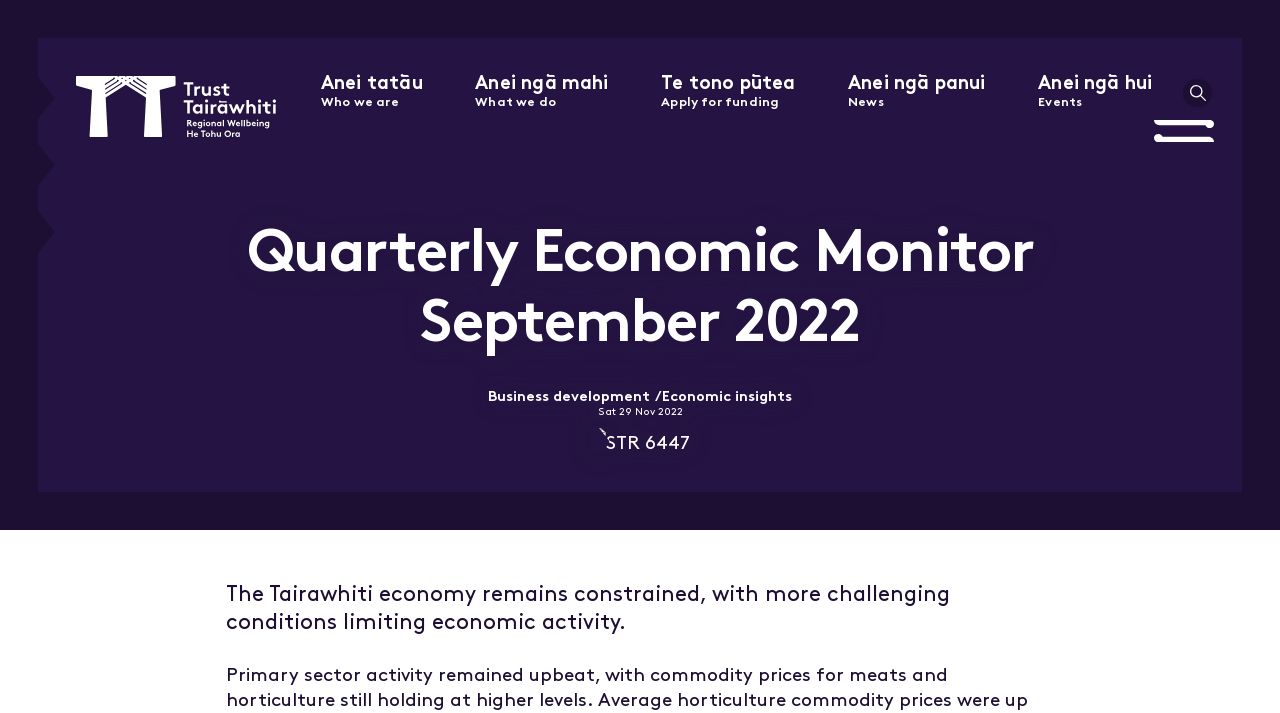What is the date mentioned in the webpage?
Look at the webpage screenshot and answer the question with a detailed explanation.

The date can be found in the middle section of the webpage, where the text 'Sat 29 Nov 2022' is written in a smaller font size.